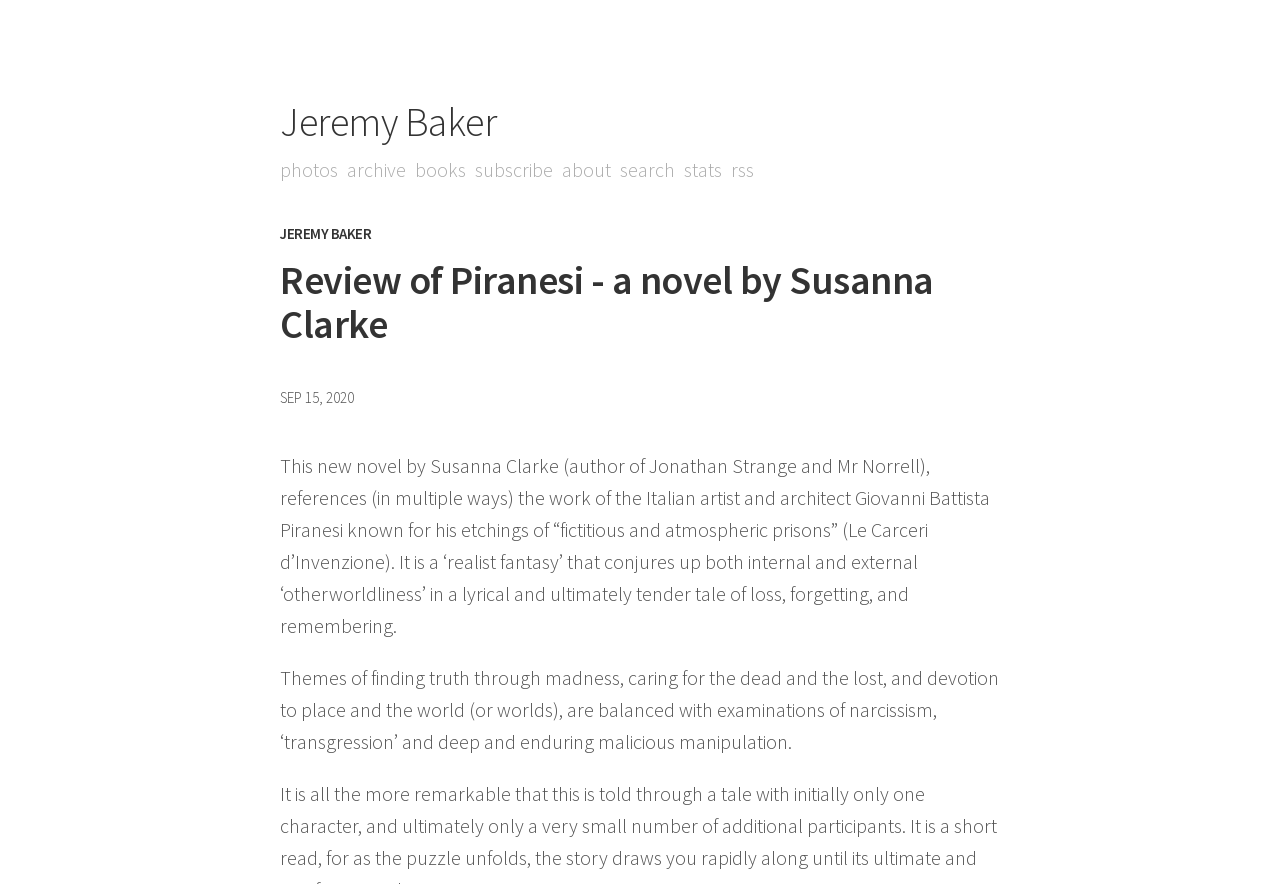Find the bounding box coordinates for the area that must be clicked to perform this action: "read about the author".

[0.439, 0.178, 0.477, 0.206]